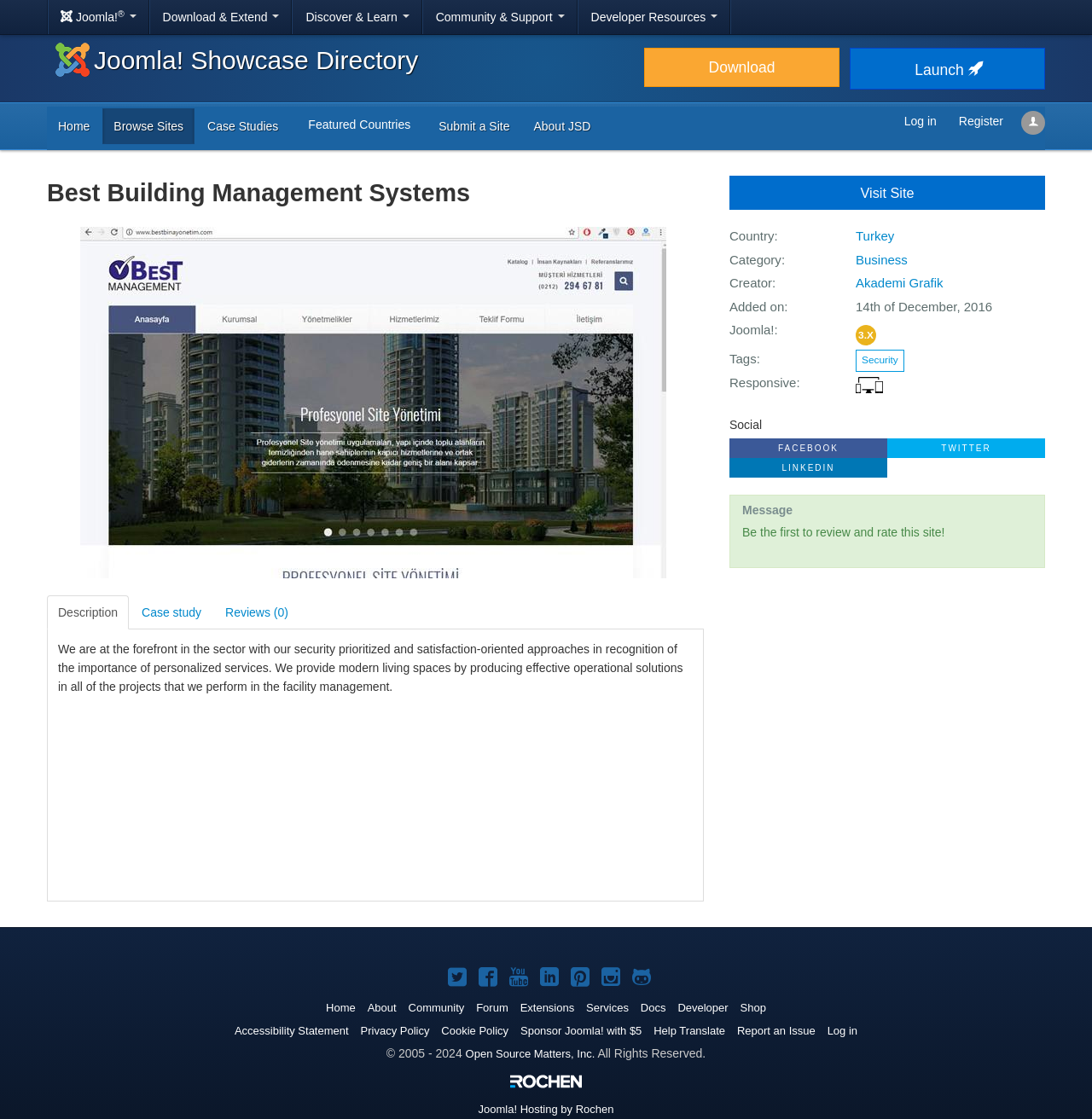Find the bounding box coordinates of the clickable area that will achieve the following instruction: "Visit the 'Best Building Management Systems' site".

[0.668, 0.157, 0.957, 0.188]